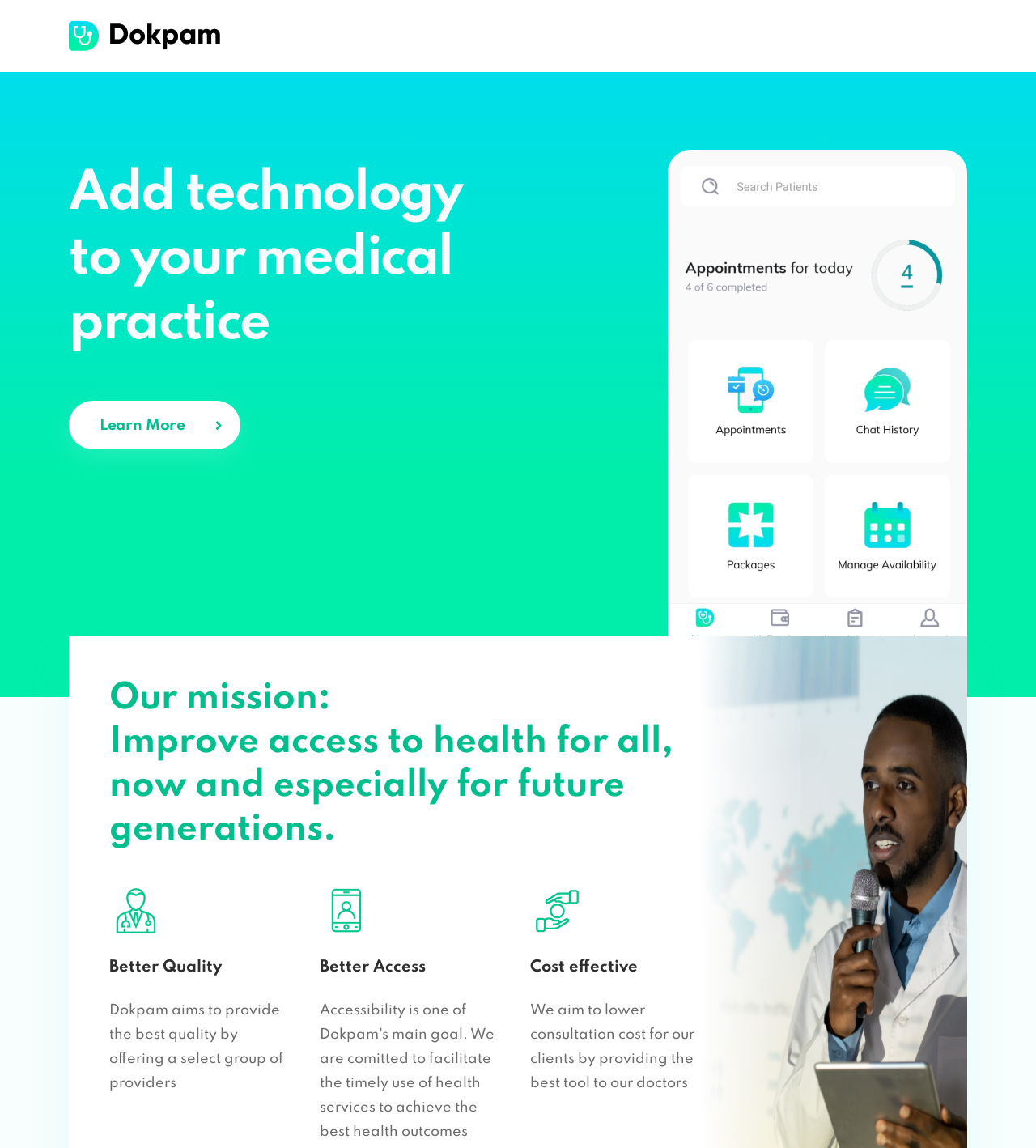Create an elaborate caption for the webpage.

The webpage is about Doctor English - Dokpam, a medical practice that aims to improve access to health for all. At the top left, there is a link to "Dokpam" accompanied by an image with the same name. Below this, there is a heading that reads "Add technology to your medical practice" followed by a "Learn More" link with an arrow icon.

Further down, there is a heading that outlines the mission of Dokpam, which is to improve access to health for all, now and especially for future generations. To the right of this heading, there is an icon image. Below this, there are three sections, each with an icon image, a heading, and a paragraph of text. The first section has a heading "Better Quality" and describes how Dokpam aims to provide the best quality by offering a select group of providers. The second section has a heading "Better Access" and does not have a corresponding paragraph of text. The third section has a heading "Cost effective" and describes how Dokpam aims to lower consultation cost for clients by providing the best tool to doctors.